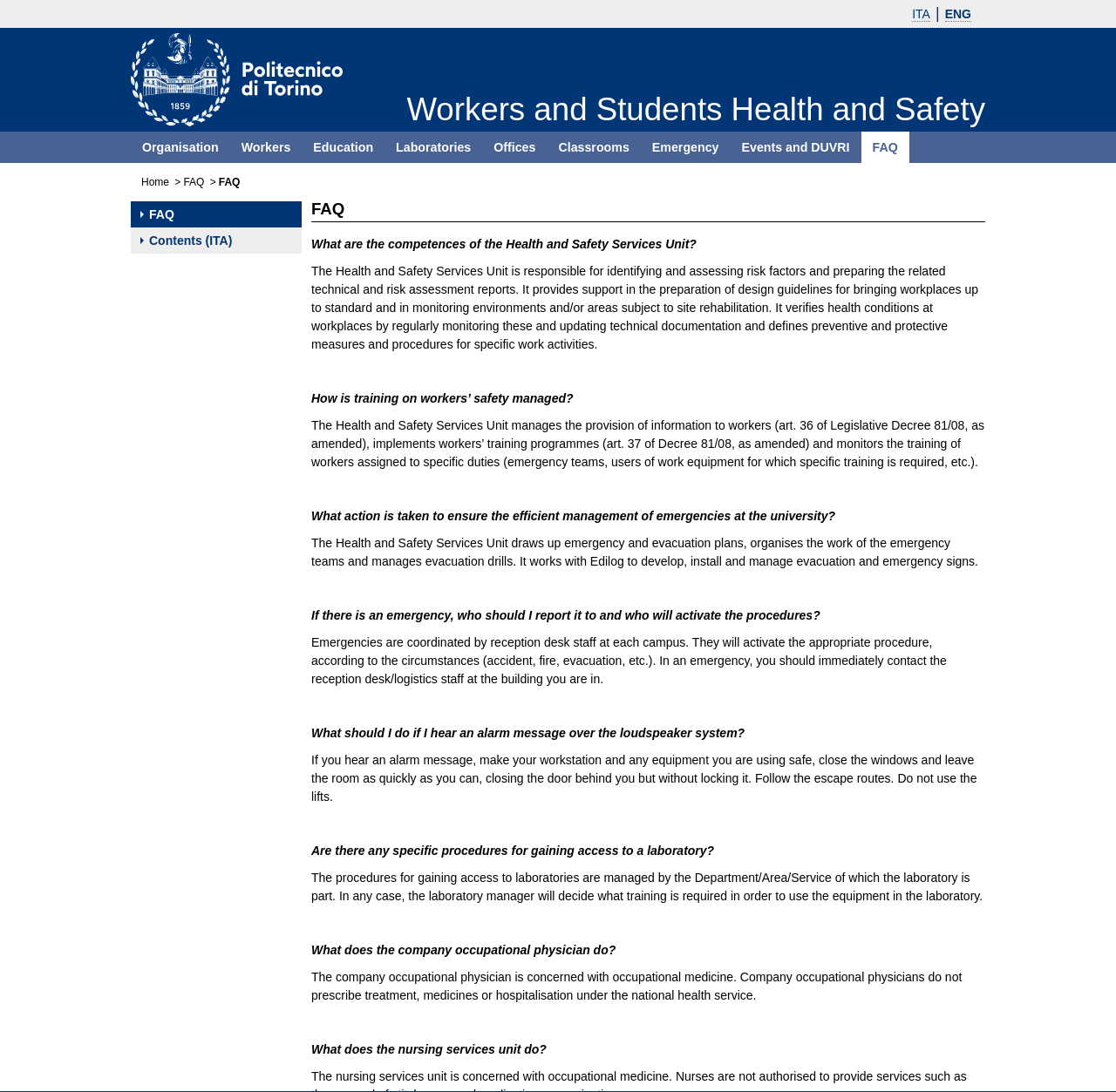Identify the bounding box coordinates of the region that should be clicked to execute the following instruction: "Read FAQ".

[0.279, 0.184, 0.883, 0.203]